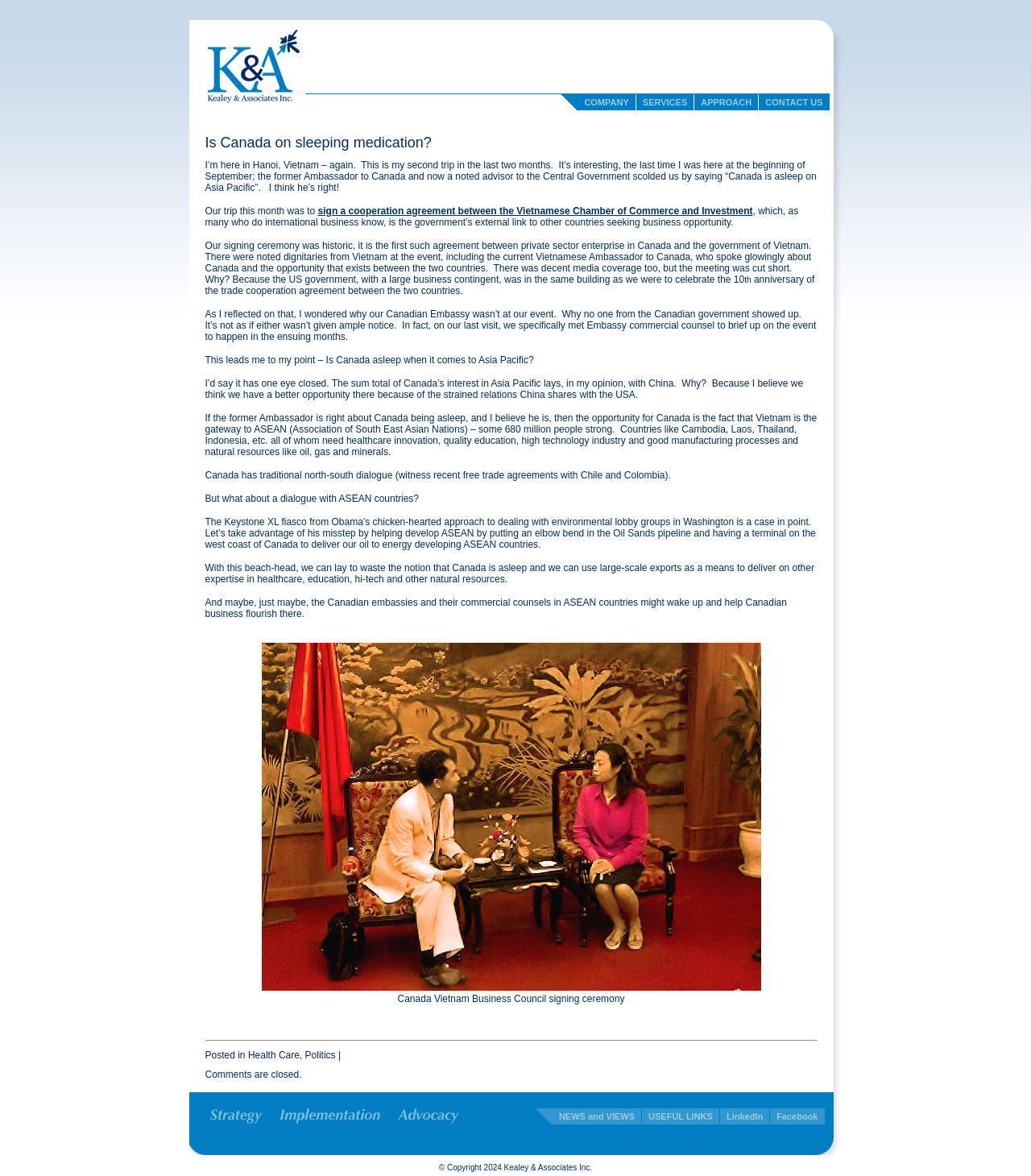Answer the question in one word or a short phrase:
What is the name of the organization mentioned in the article?

ASEAN